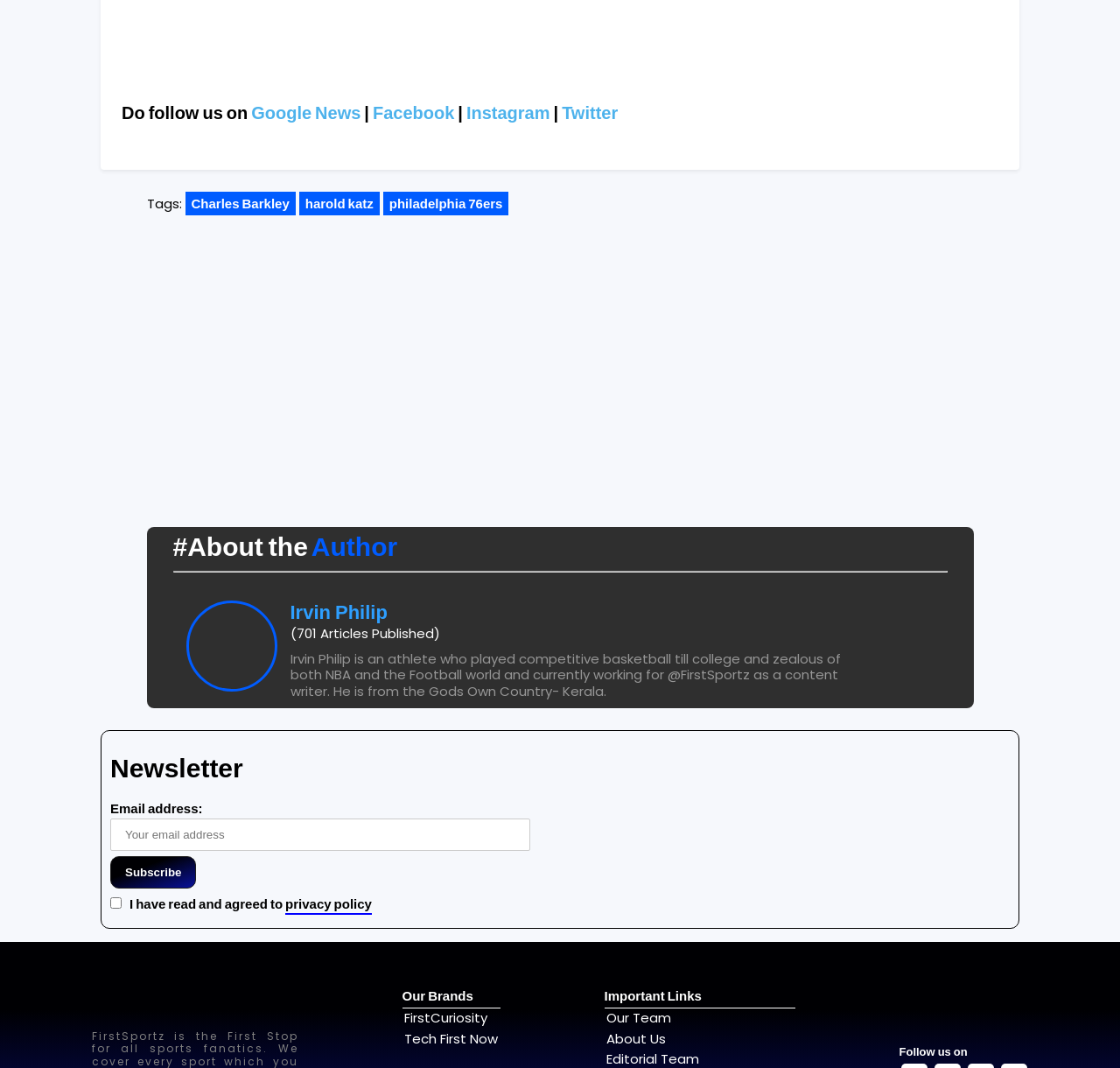Who is the author of the webpage?
Based on the screenshot, provide your answer in one word or phrase.

Irvin Philip